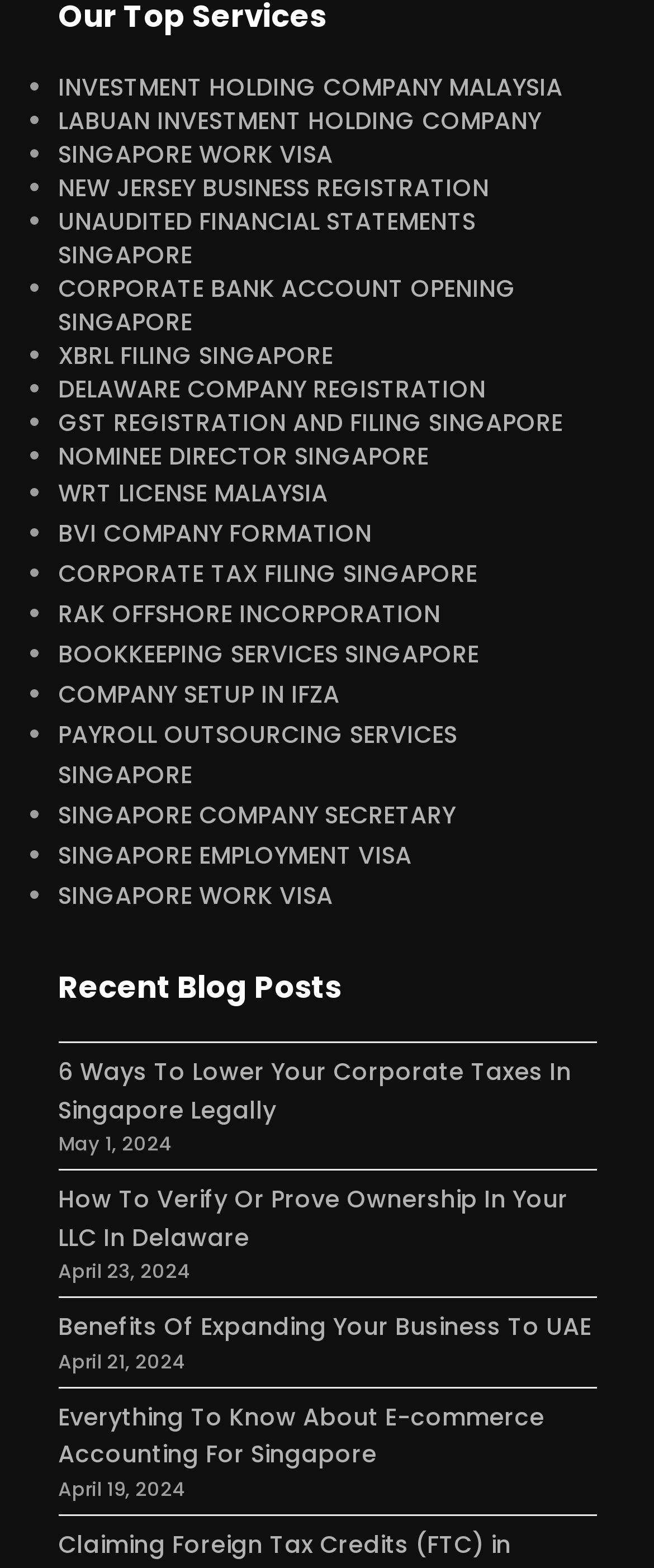What is the topic of the recent blog posts?
Use the information from the screenshot to give a comprehensive response to the question.

I looked at the links under the 'Recent Blog Posts' heading and saw that they are all related to business and finance topics, such as corporate taxes, business expansion, and e-commerce accounting.